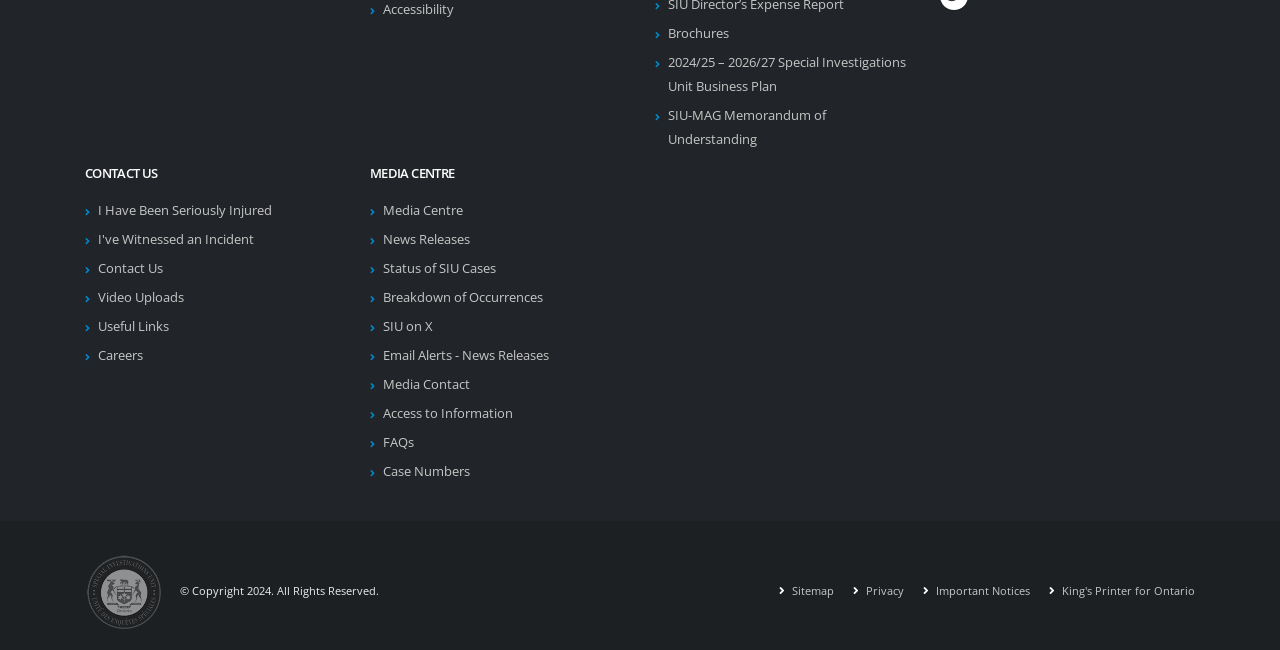How many links are under 'MEDIA CENTRE'?
Refer to the image and offer an in-depth and detailed answer to the question.

I counted the links under the heading 'MEDIA CENTRE' with ID 170, and there are 9 links in total, including 'Media Centre', 'News Releases', 'Status of SIU Cases', and so on.